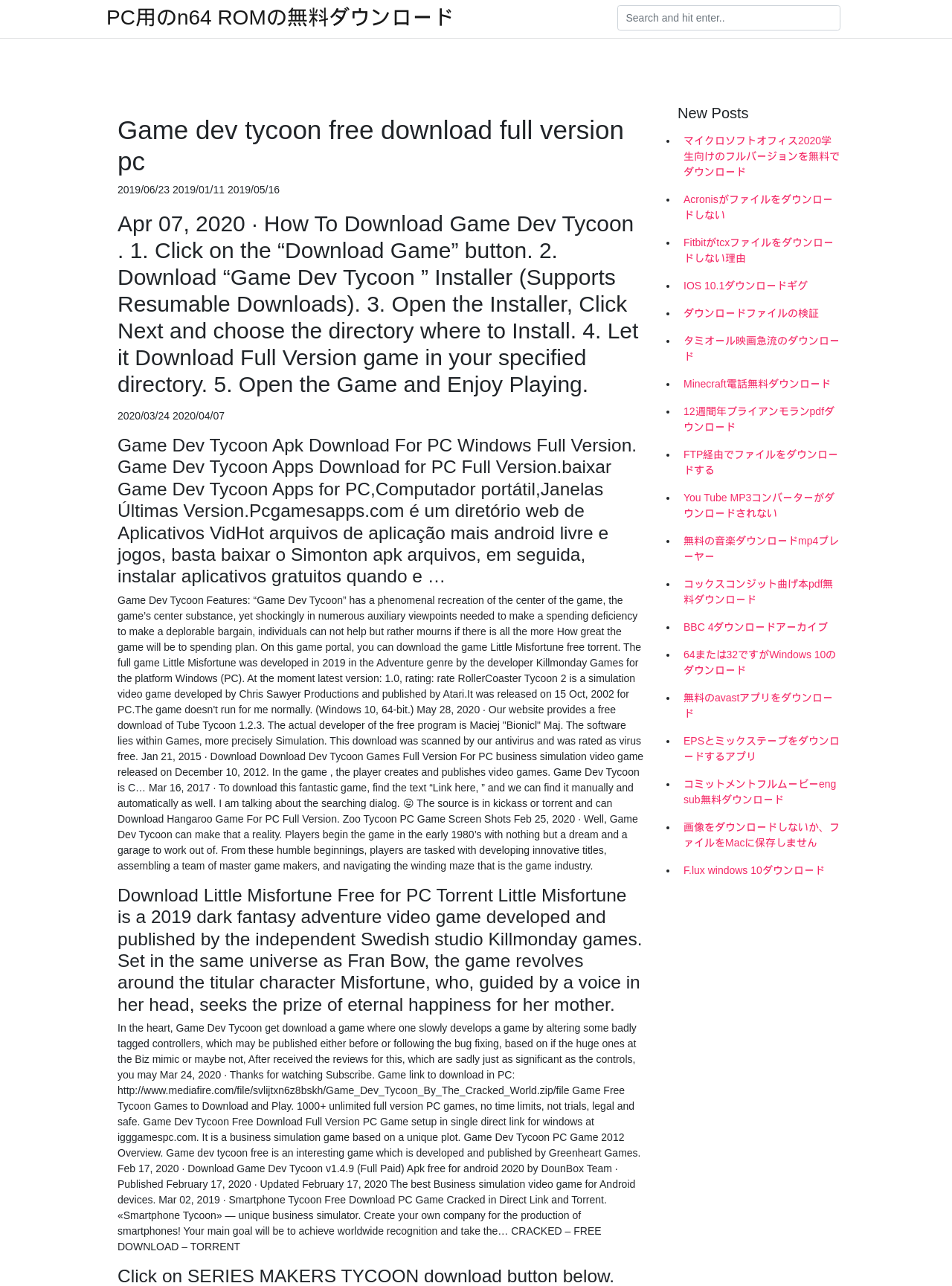What is the platform for Game Dev Tycoon?
Please provide a comprehensive and detailed answer to the question.

According to the webpage, Game Dev Tycoon is available for download on PC, and there are also mentions of APK downloads for Android devices, but the primary platform mentioned is PC.